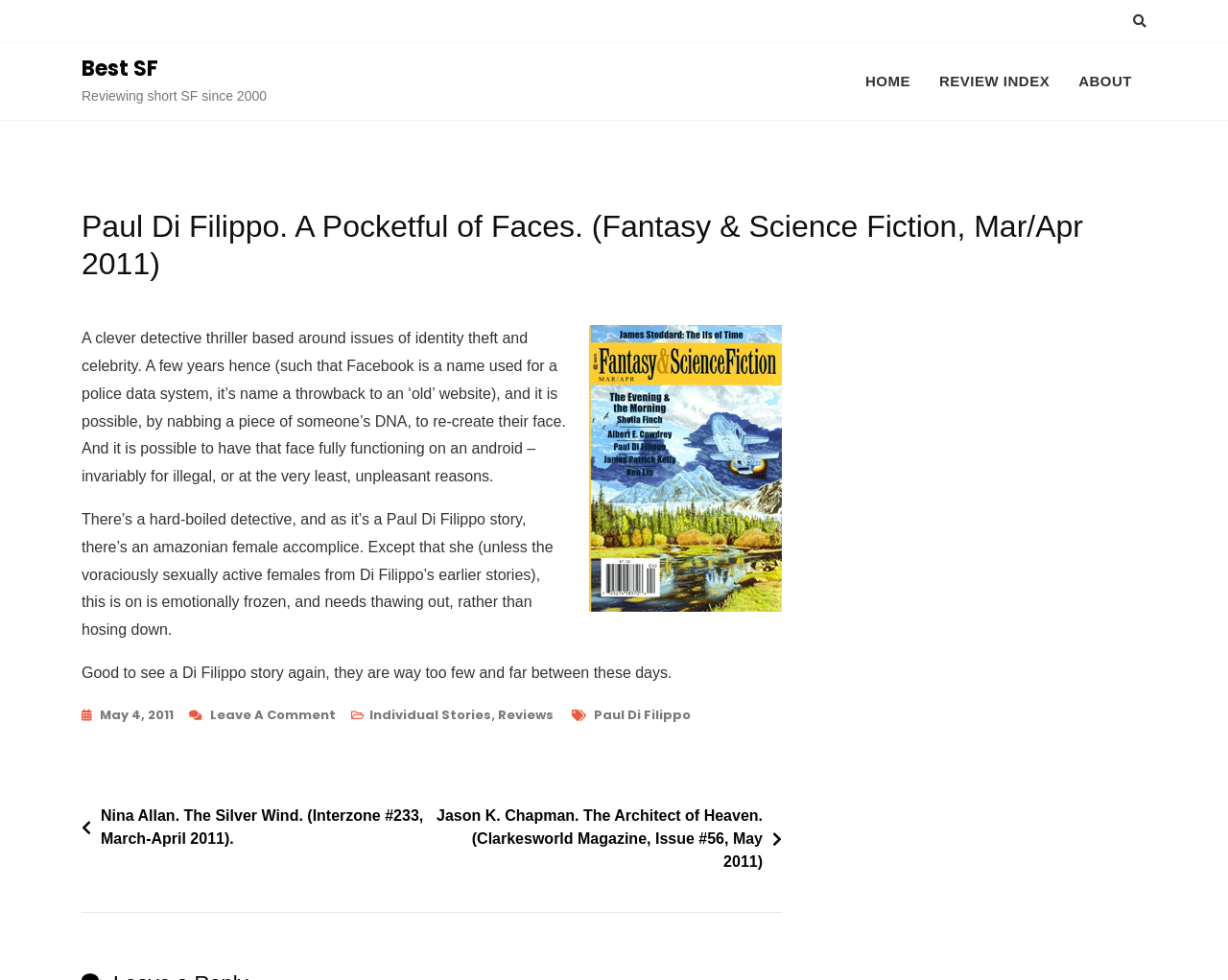What is the name of the magazine where the story was published?
Based on the visual details in the image, please answer the question thoroughly.

The answer can be found in the heading element which states 'Paul Di Filippo. A Pocketful of Faces. (Fantasy & Science Fiction, Mar/Apr 2011)'. This suggests that the story was published in the Fantasy & Science Fiction magazine.